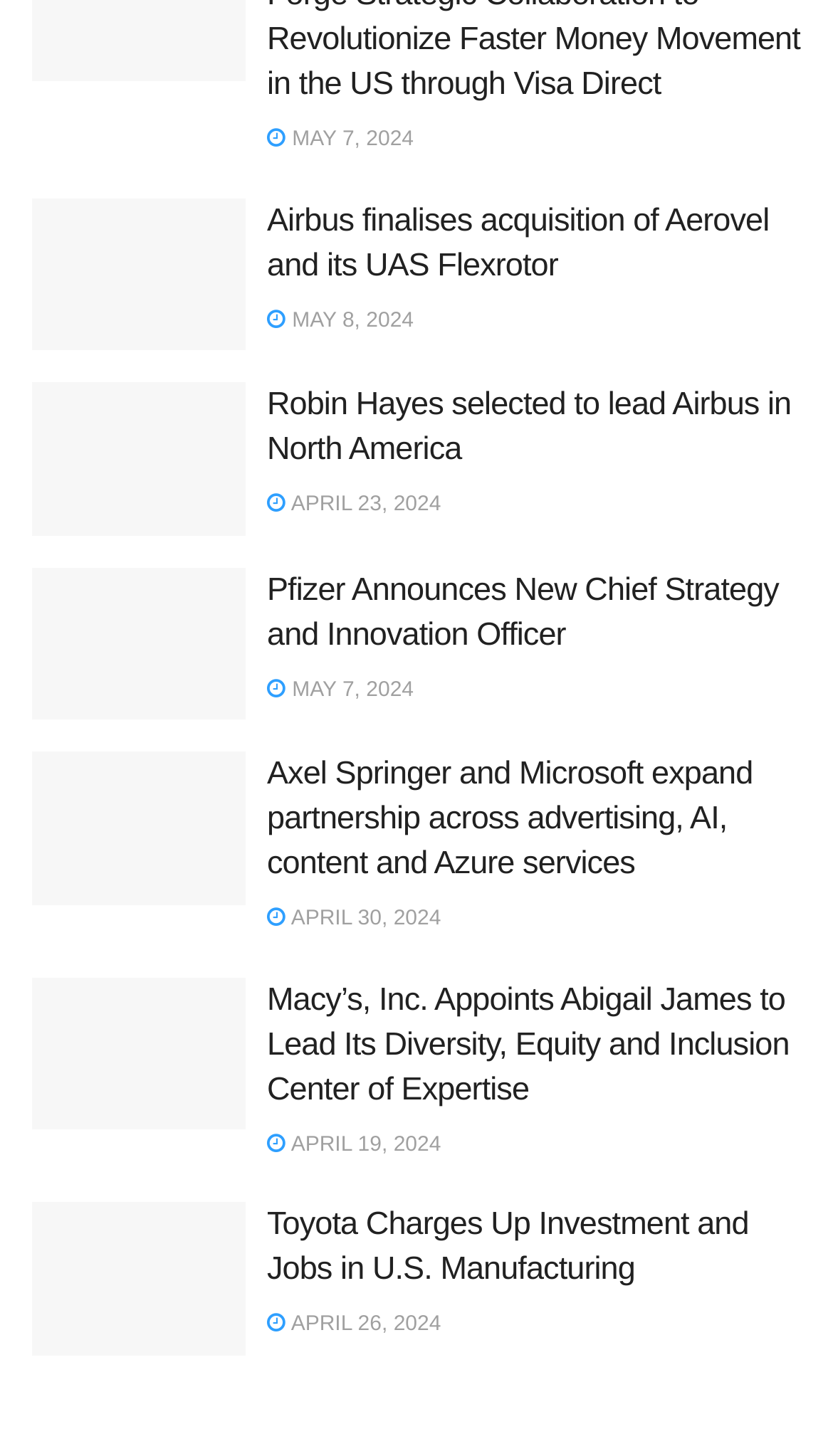Provide a single word or phrase to answer the given question: 
What is the date of the latest article?

MAY 8, 2024